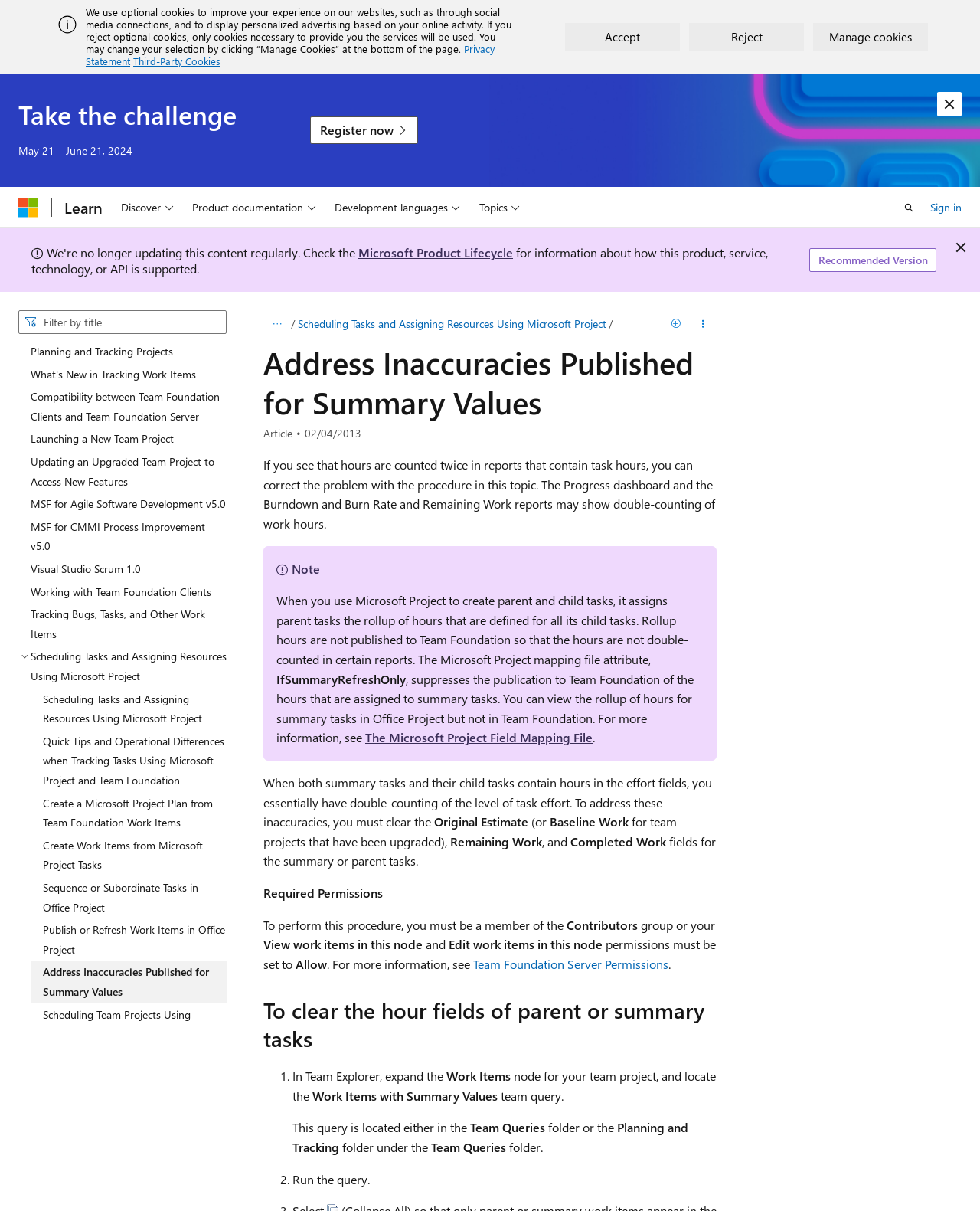Identify the bounding box for the UI element specified in this description: "Topics". The coordinates must be four float numbers between 0 and 1, formatted as [left, top, right, bottom].

[0.482, 0.154, 0.537, 0.188]